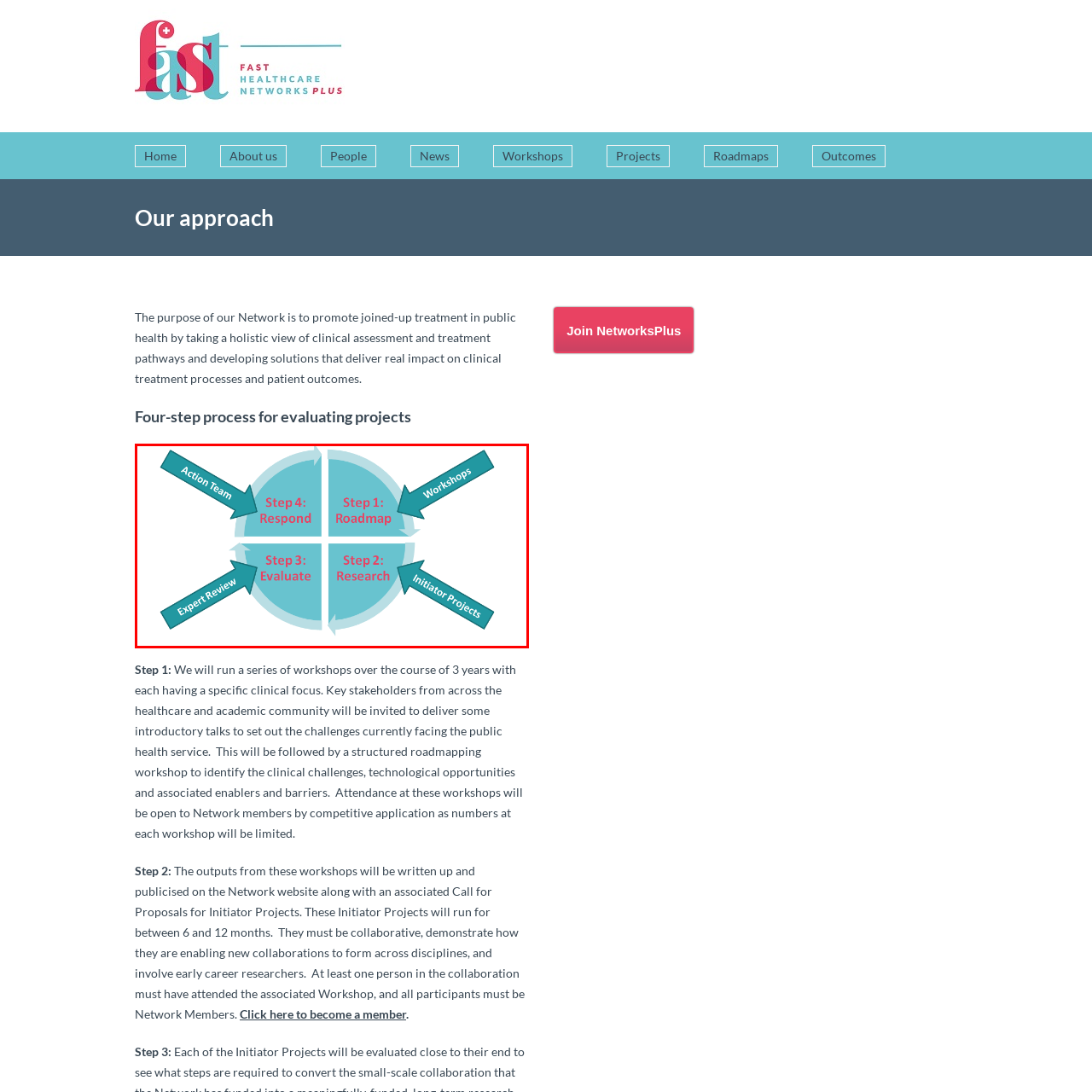What is the final step in the evaluation process?
Inspect the image enclosed in the red bounding box and provide a thorough answer based on the information you see.

The final step in the evaluation process is 'Respond', where the Action Team responds to findings and insights, ensuring that lessons learned are integrated into future strategies, as illustrated in the diagram.